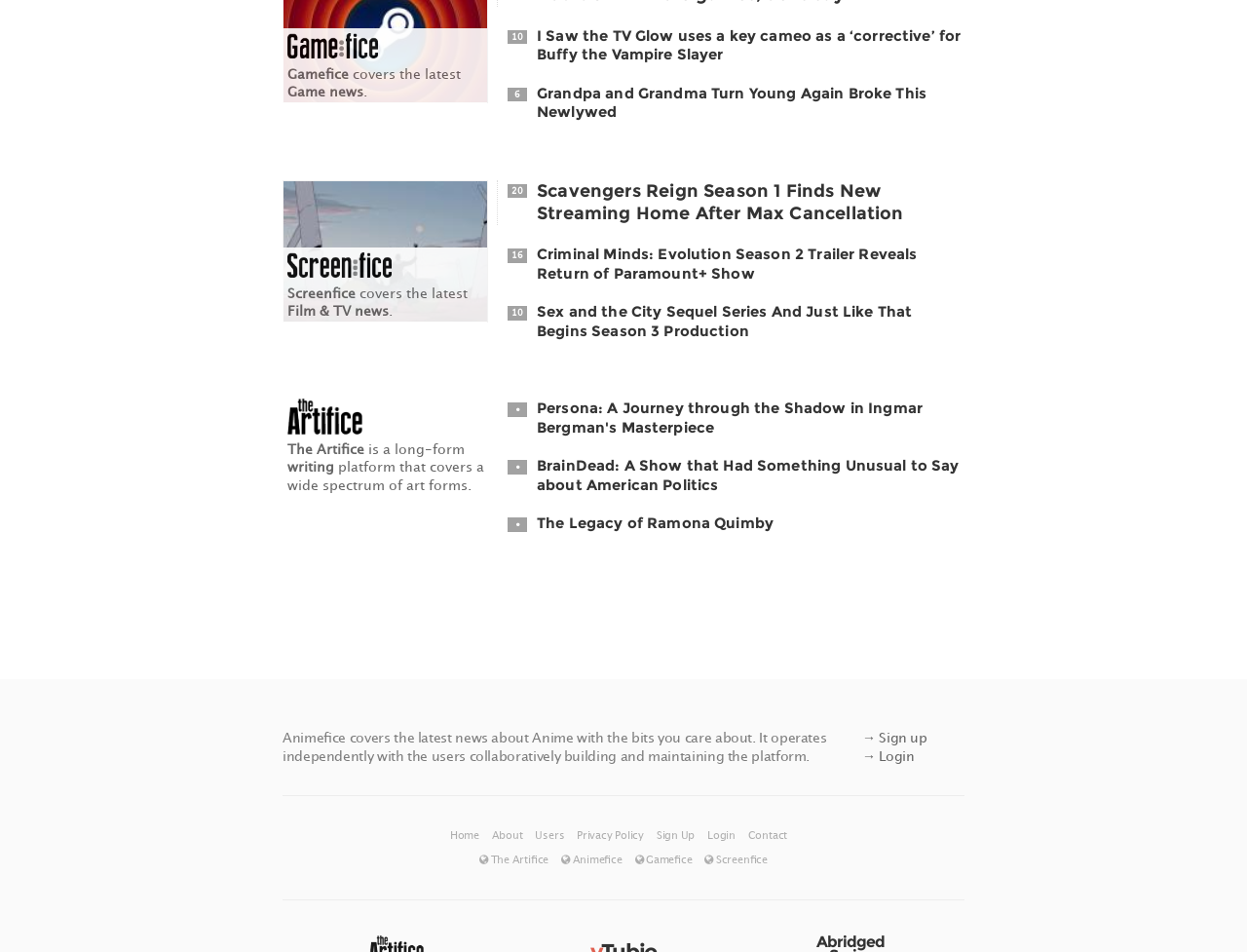Please identify the bounding box coordinates of the region to click in order to complete the task: "go to Screenfice". The coordinates must be four float numbers between 0 and 1, specified as [left, top, right, bottom].

[0.23, 0.274, 0.314, 0.295]